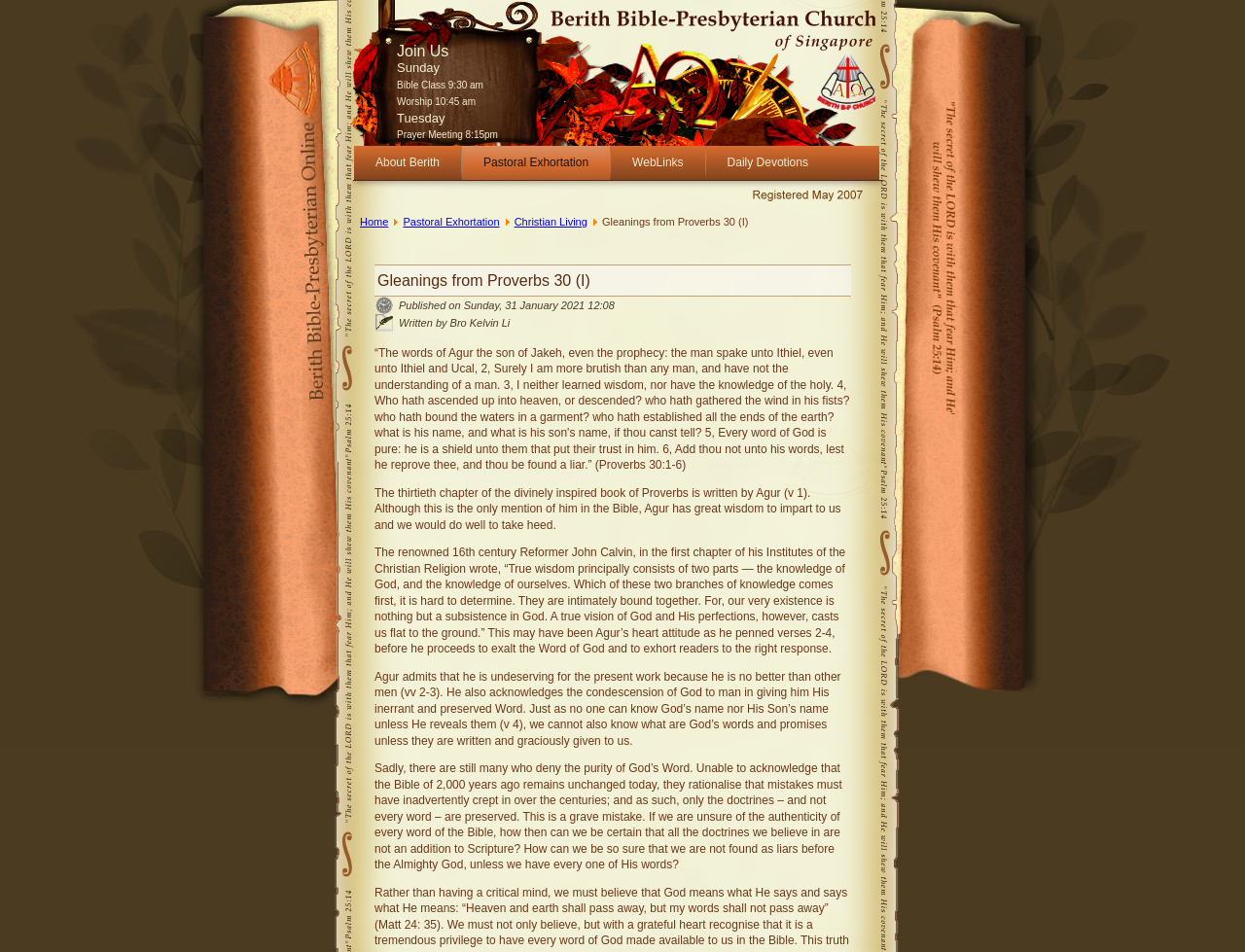Use the information in the screenshot to answer the question comprehensively: When was the article 'Gleanings from Proverbs 30 (I)' published?

The publication date of the article 'Gleanings from Proverbs 30 (I)' is mentioned in the section that provides details about the article. According to the webpage, the article was published on Sunday, 31 January 2021.